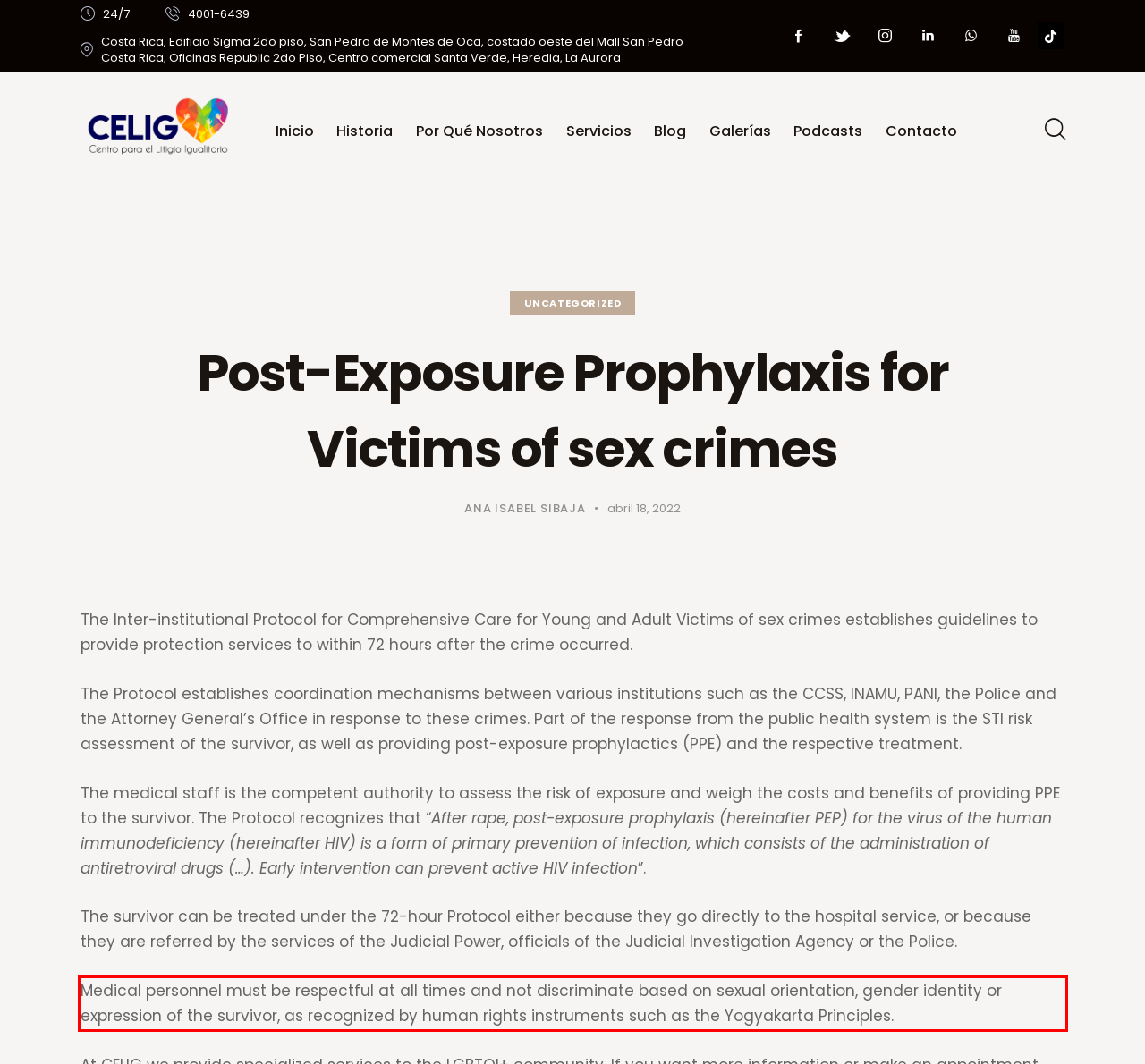Please identify and extract the text from the UI element that is surrounded by a red bounding box in the provided webpage screenshot.

Medical personnel must be respectful at all times and not discriminate based on sexual orientation, gender identity or expression of the survivor, as recognized by human rights instruments such as the Yogyakarta Principles.